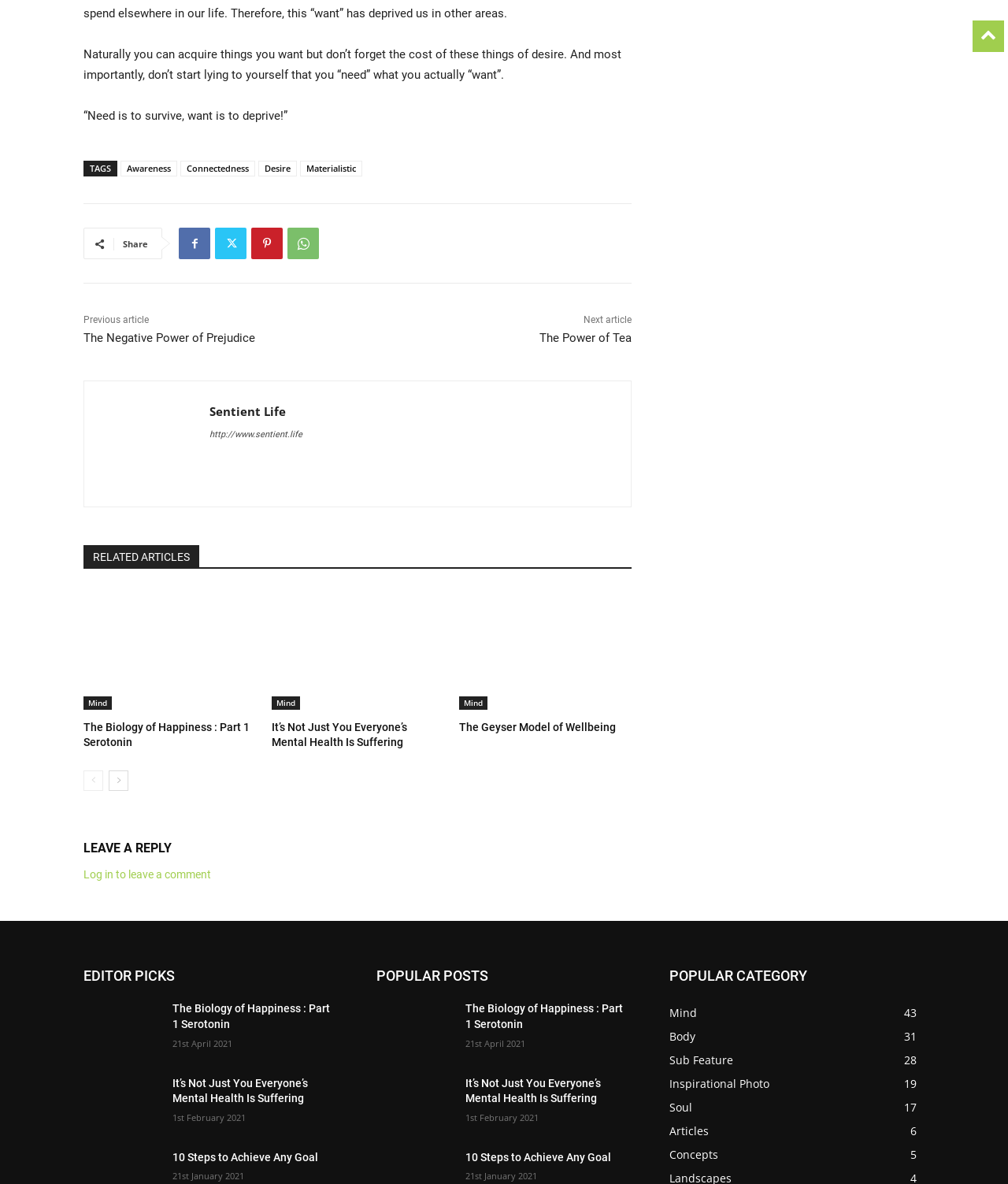Can you determine the bounding box coordinates of the area that needs to be clicked to fulfill the following instruction: "Read the previous article 'The Negative Power of Prejudice'"?

[0.083, 0.279, 0.253, 0.291]